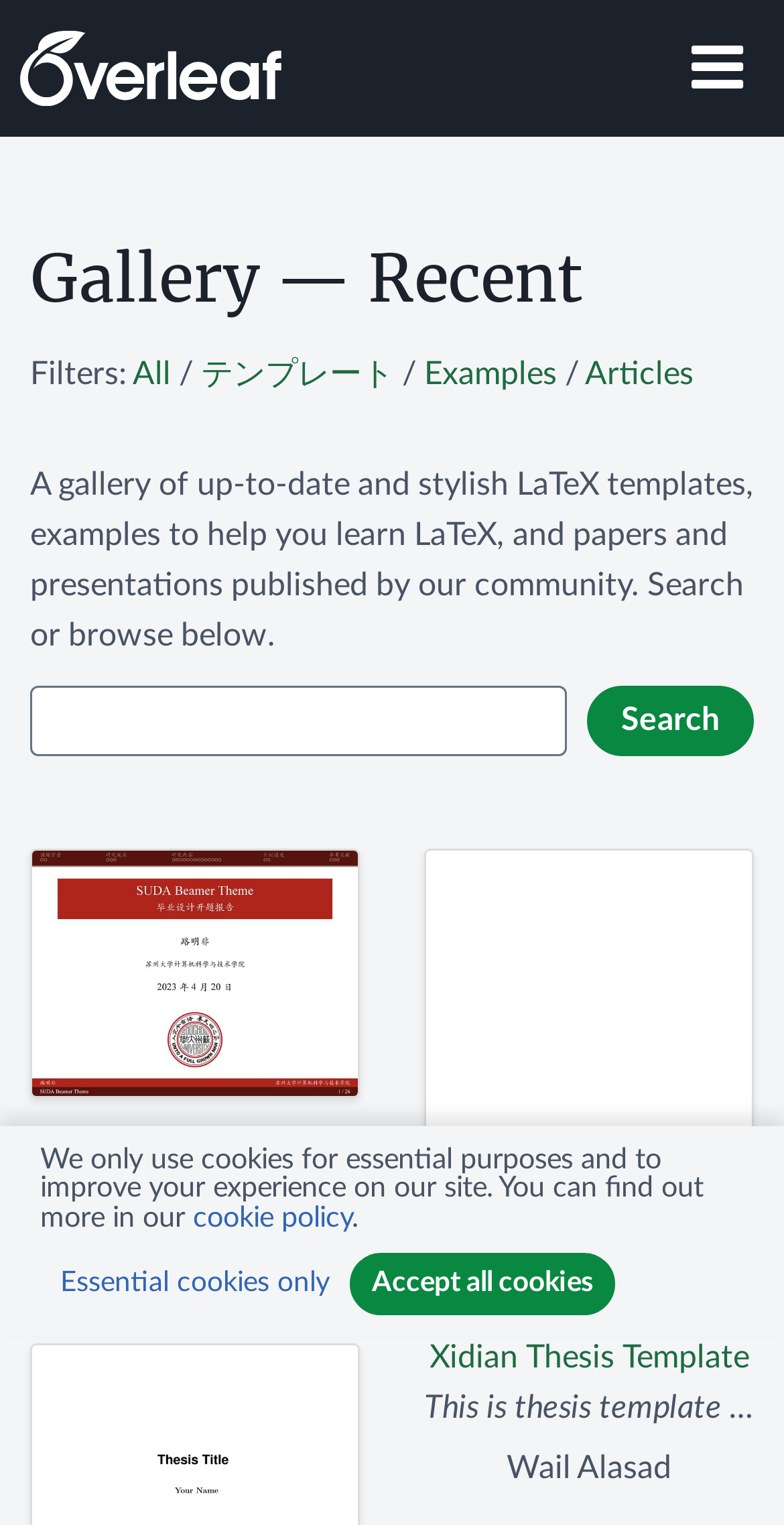What is the author of the 'Xidian Thesis Template'?
Respond to the question with a single word or phrase according to the image.

Wail Alasad